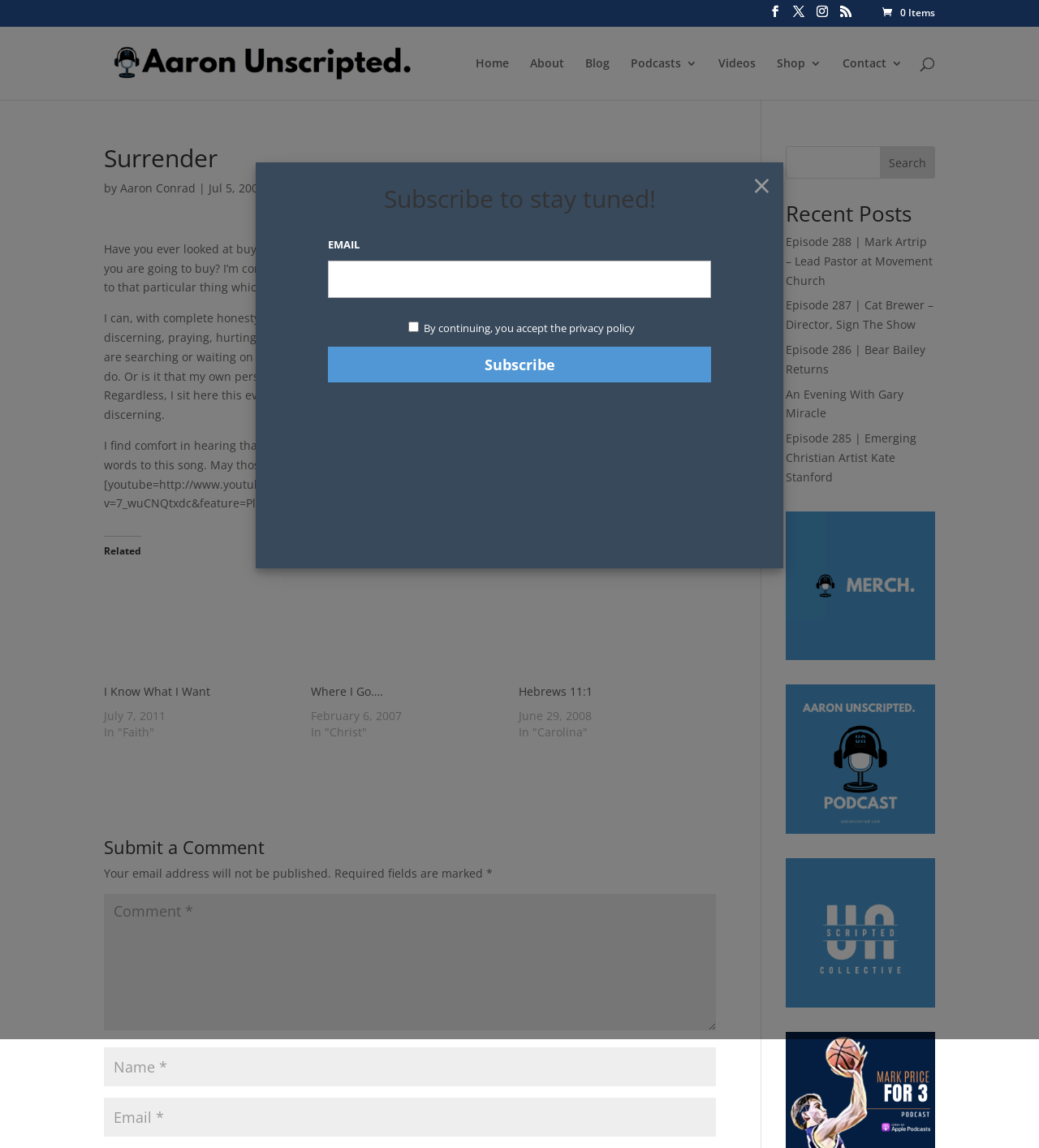How many textboxes are there in the comment submission form?
Using the image as a reference, answer the question with a short word or phrase.

3